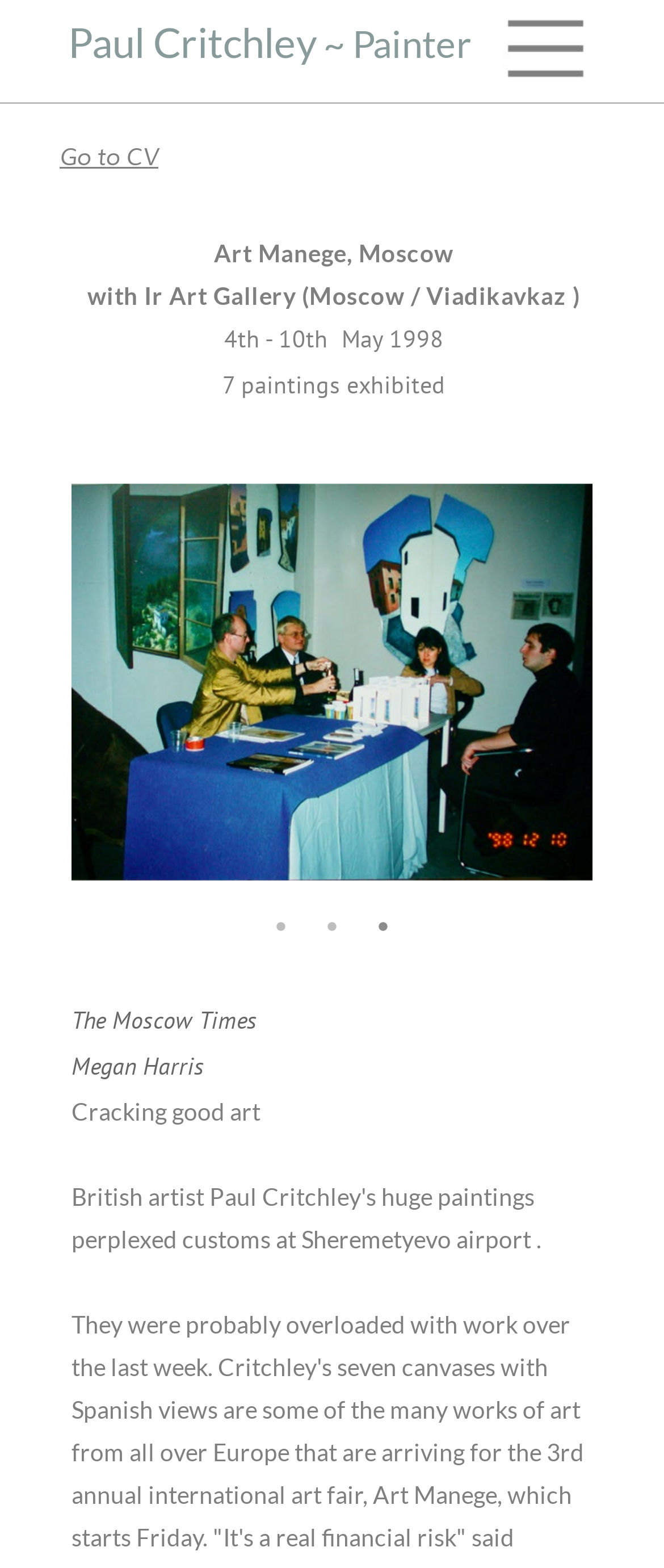Identify the main title of the webpage and generate its text content.

Paul Critchley ~ Painter